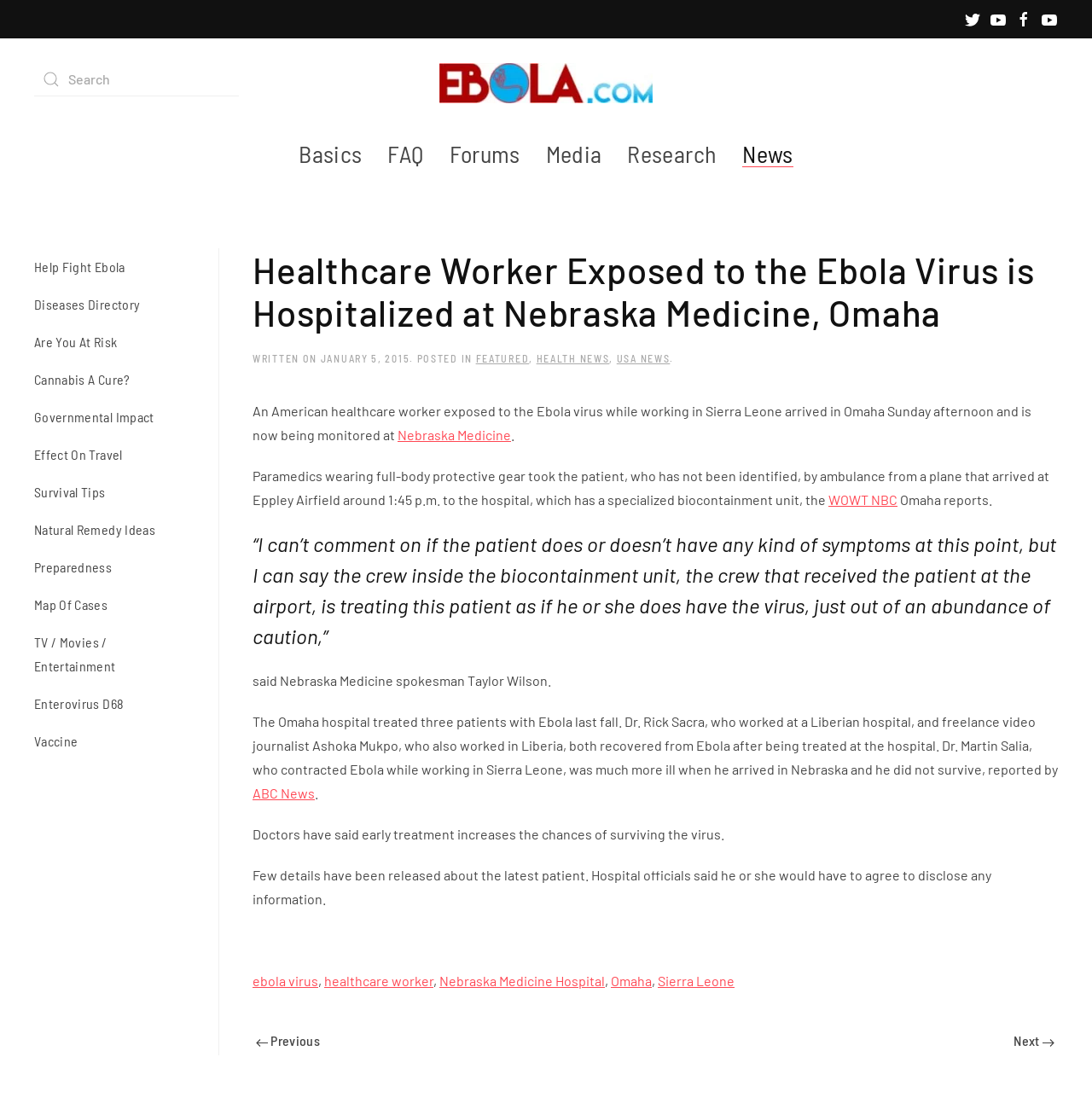Find the bounding box of the UI element described as follows: "name="s" placeholder="Search"".

[0.031, 0.056, 0.219, 0.086]